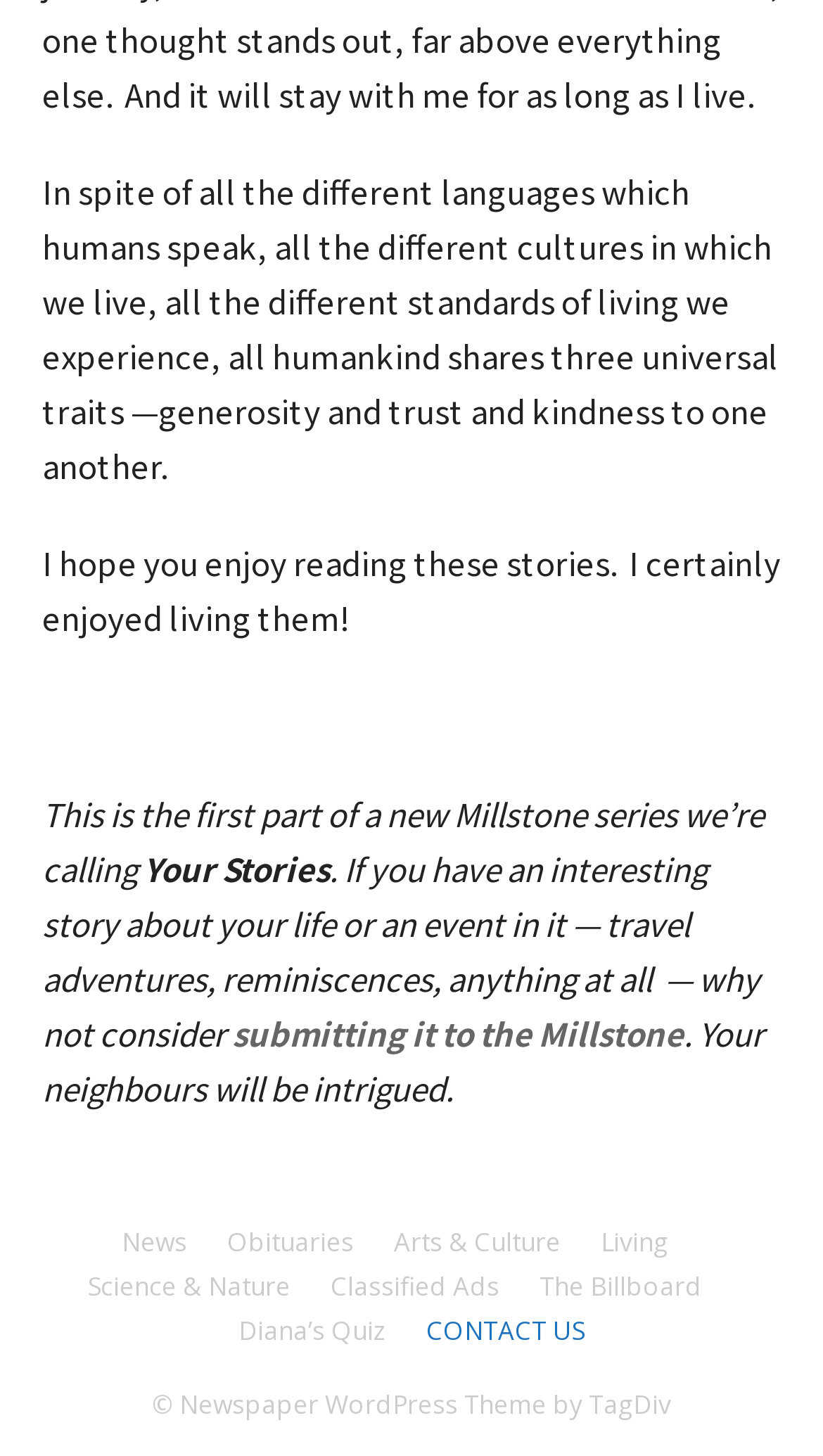What are the different sections of the newspaper?
From the details in the image, provide a complete and detailed answer to the question.

The webpage has links to different sections of the newspaper, including 'News', 'Obituaries', 'Arts & Culture', 'Living', 'Science & Nature', 'Classified Ads', 'The Billboard', and 'Diana’s Quiz', which suggests that these are the different sections of the newspaper.